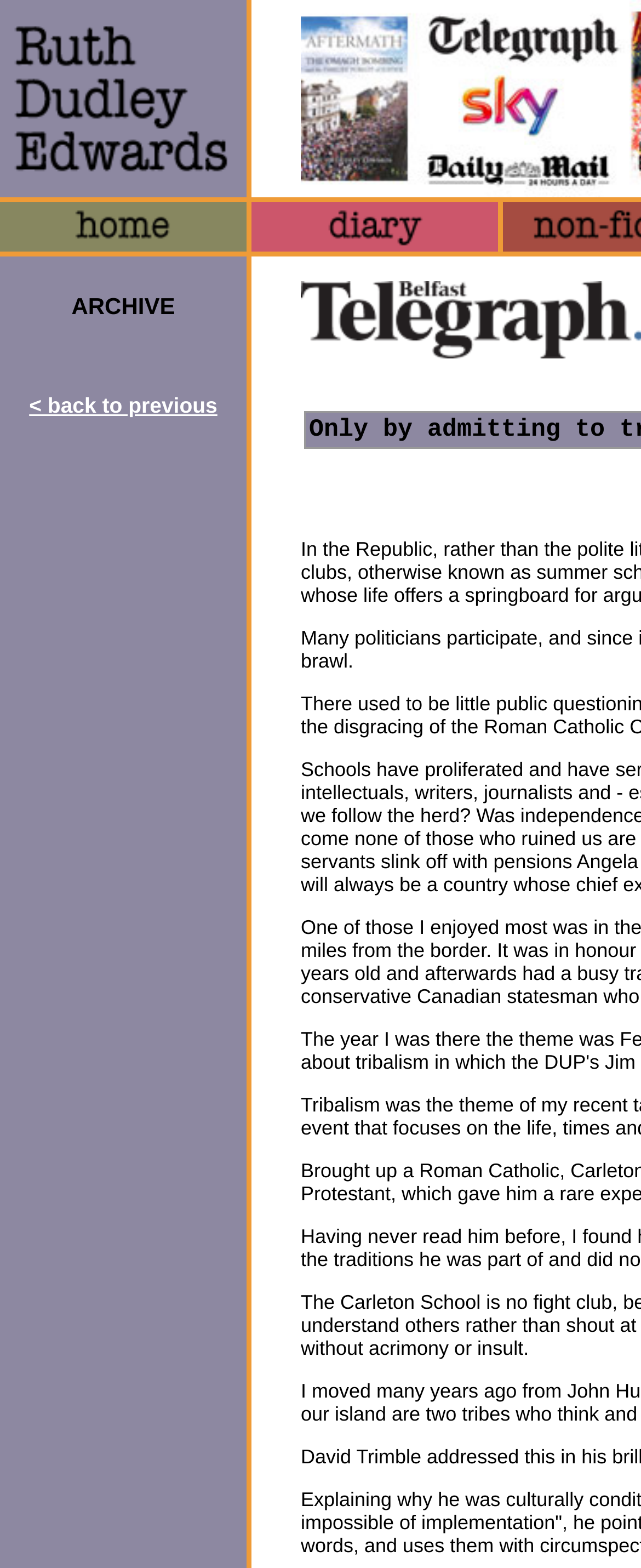Identify the bounding box for the UI element that is described as follows: "alt="go to the home page"".

[0.0, 0.149, 0.385, 0.164]